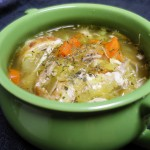Give a detailed account of the visual elements in the image.

This comforting bowl of low carb noodle soup showcases a delicious blend of chicken and vegetables simmered in a flavorful broth. Served in a vibrant green bowl, the soup is filled with tender pieces of chicken, orange carrots, and other colorful vegetables, all harmoniously seasoned with herbs. A perfect alternative to traditional pasta dishes, this hearty recipe utilizes spaghetti squash as the main ingredient, providing a satisfying texture while keeping the dish low in carbs. Ideal for warming up on a chilly day, this noodle soup is a fantastic option for anyone looking to enjoy a nutritious and delicious meal without compromising their dietary choices.